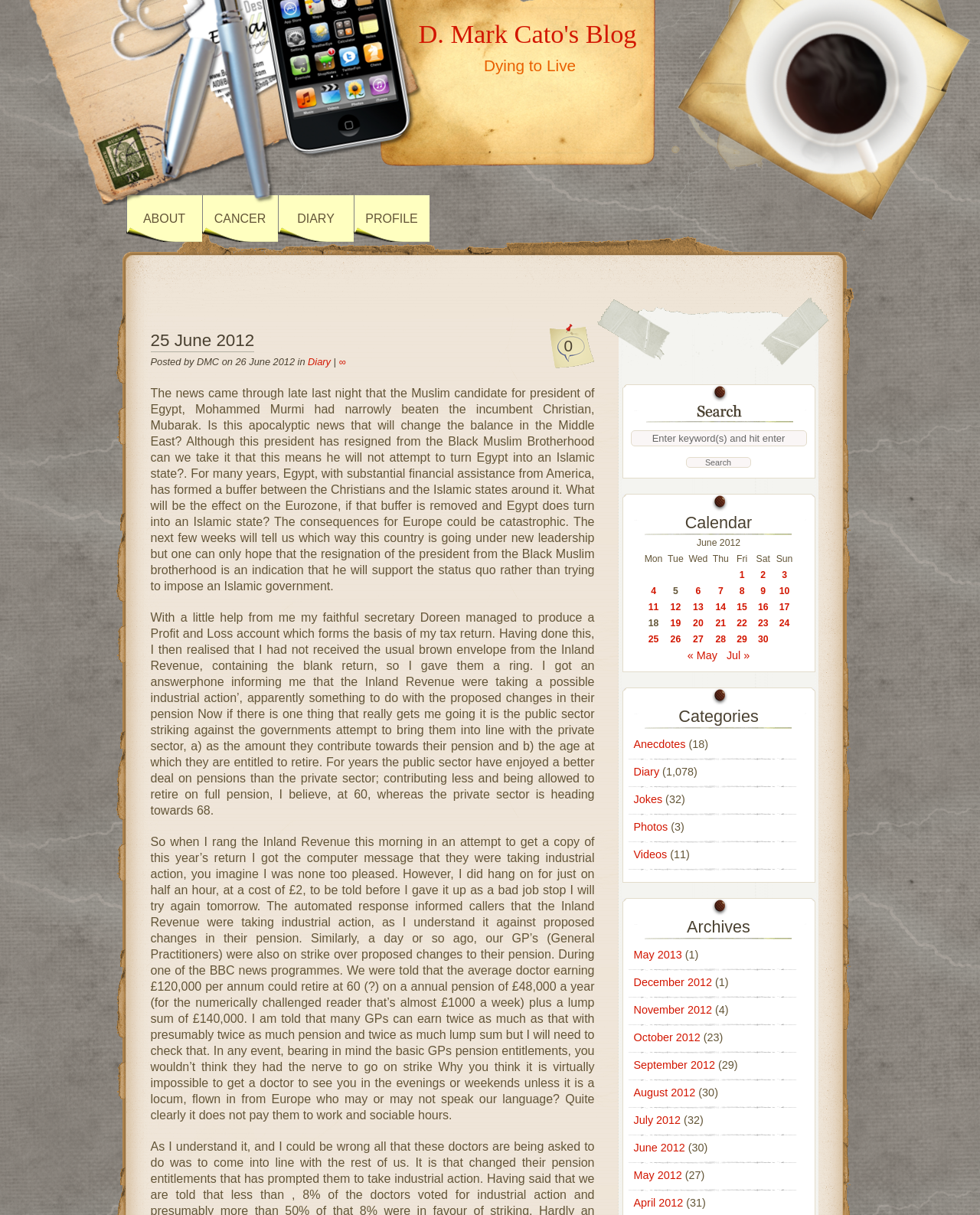Answer this question in one word or a short phrase: What is the topic of the first blog post?

Egyptian presidential election